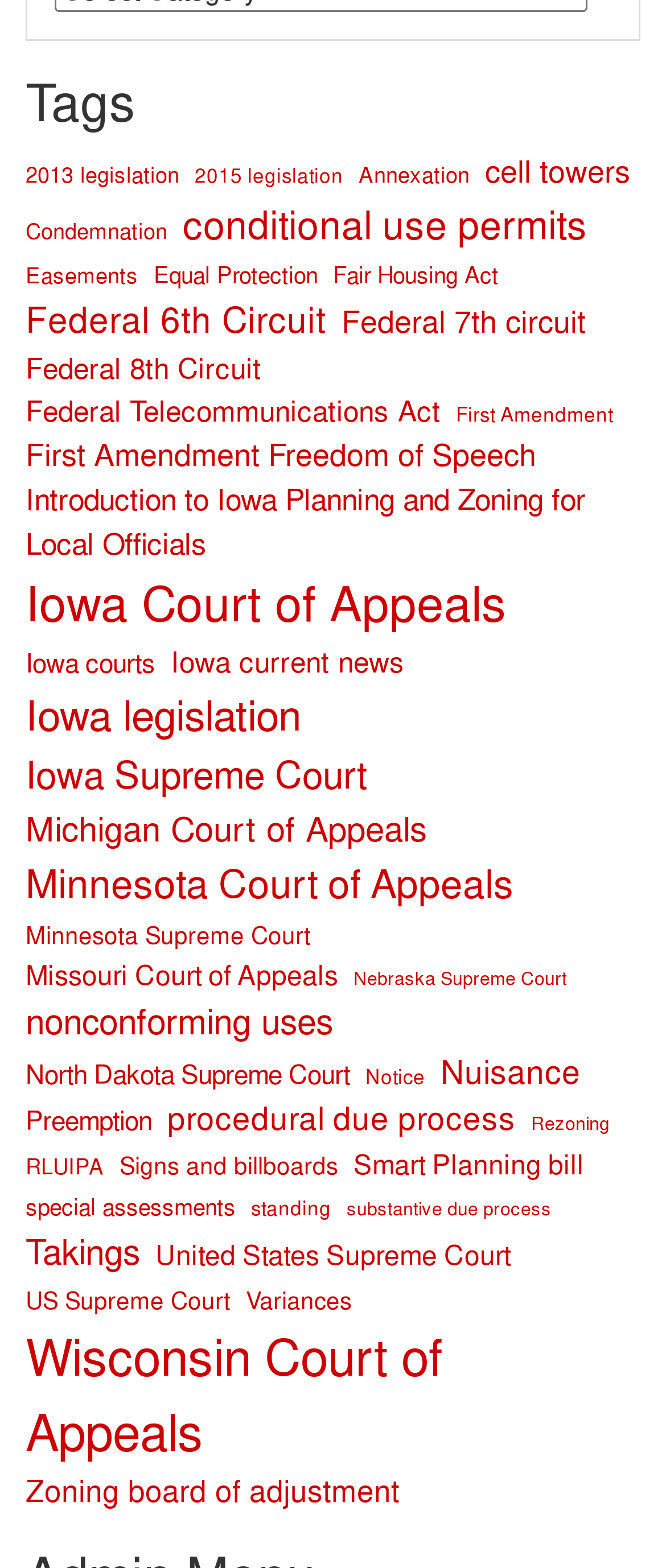Identify the bounding box coordinates for the UI element described as: "substantive due process".

[0.521, 0.762, 0.828, 0.78]